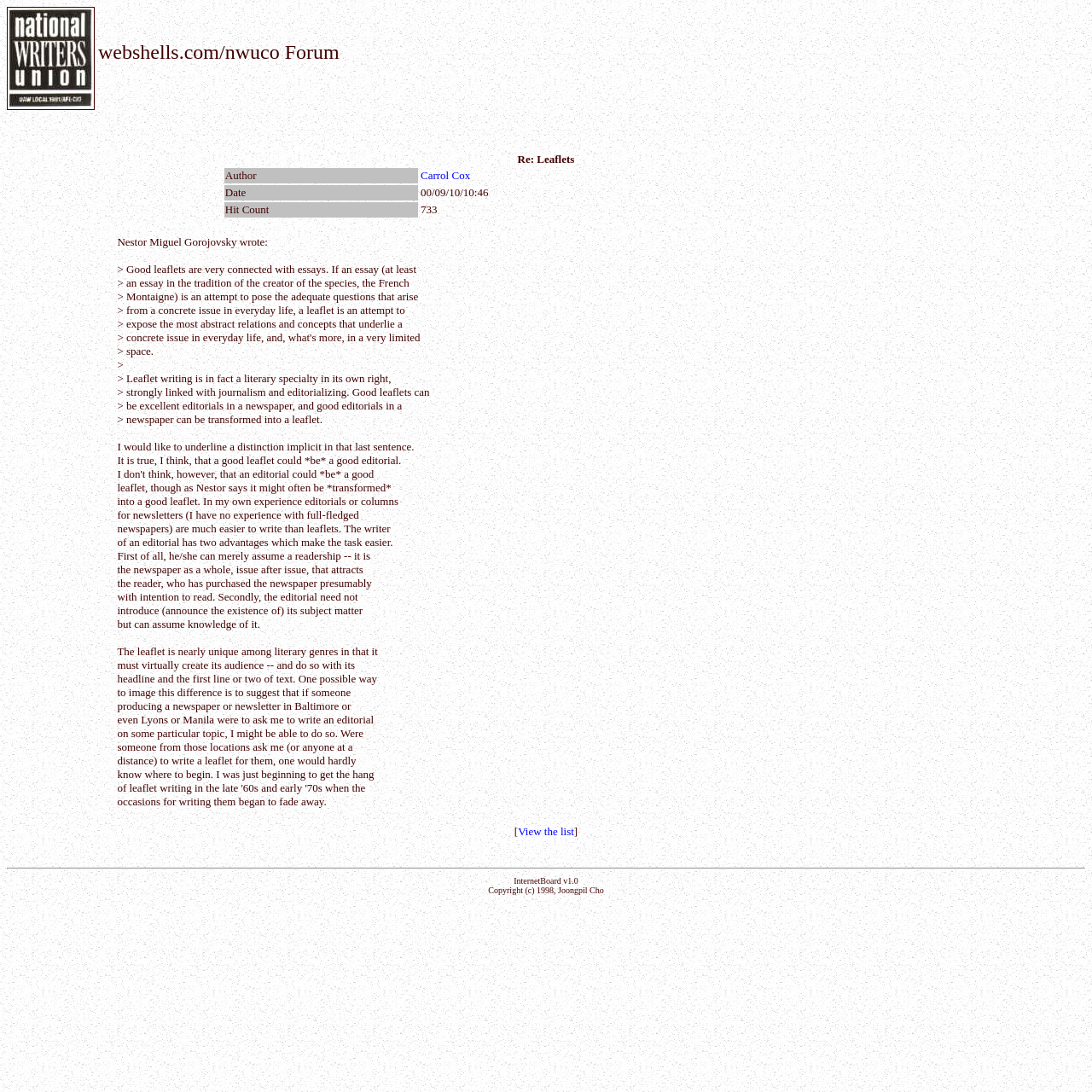Who wrote the text about leaflets?
Can you give a detailed and elaborate answer to the question?

The author of the text can be identified by looking at the link 'Carrol Cox' in the table, which suggests that the text is written by someone else, and then searching for the name mentioned in the text, which is Nestor Miguel Gorojovsky.